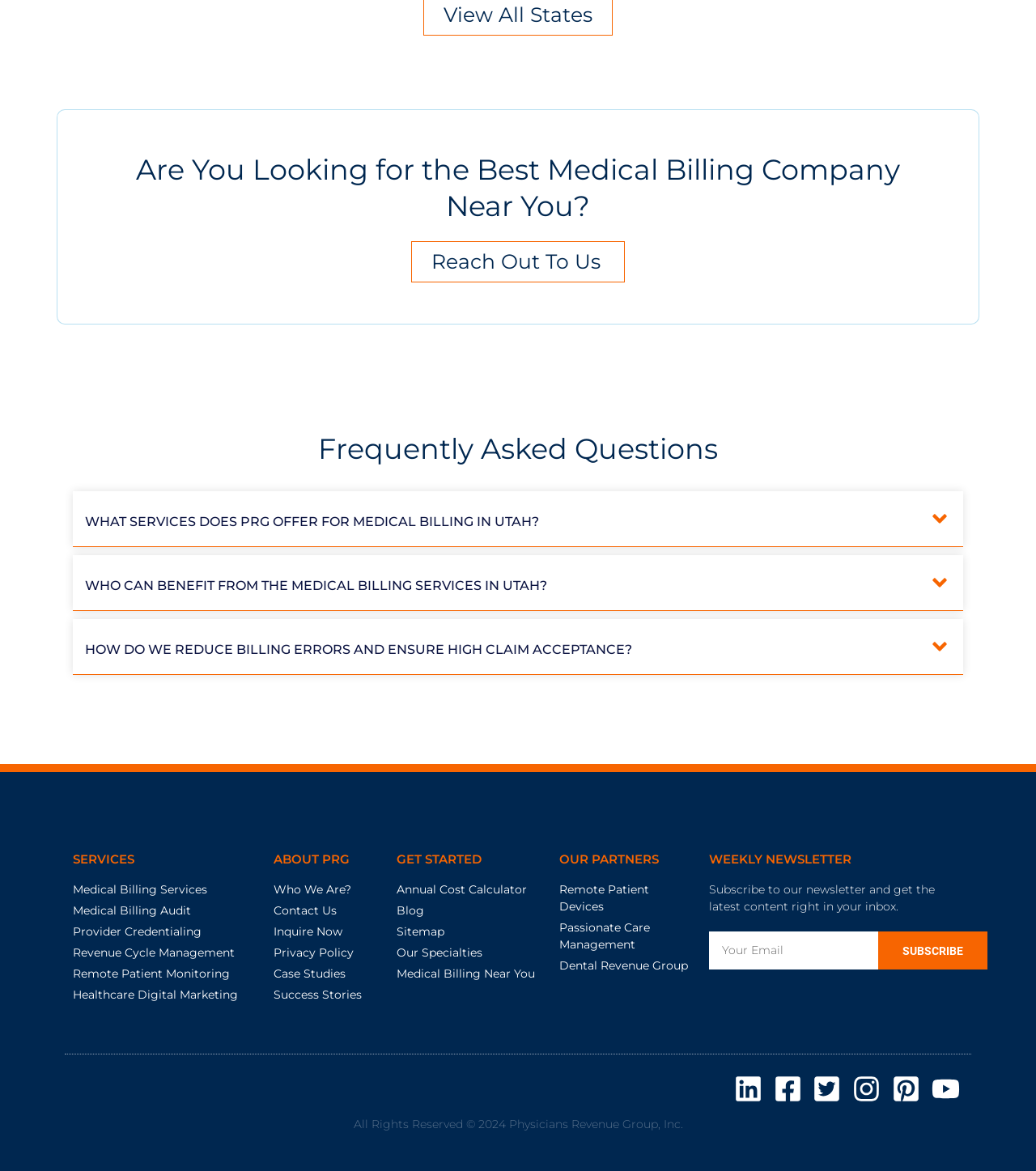Could you indicate the bounding box coordinates of the region to click in order to complete this instruction: "Click on 'Reach Out To Us'".

[0.397, 0.206, 0.603, 0.241]